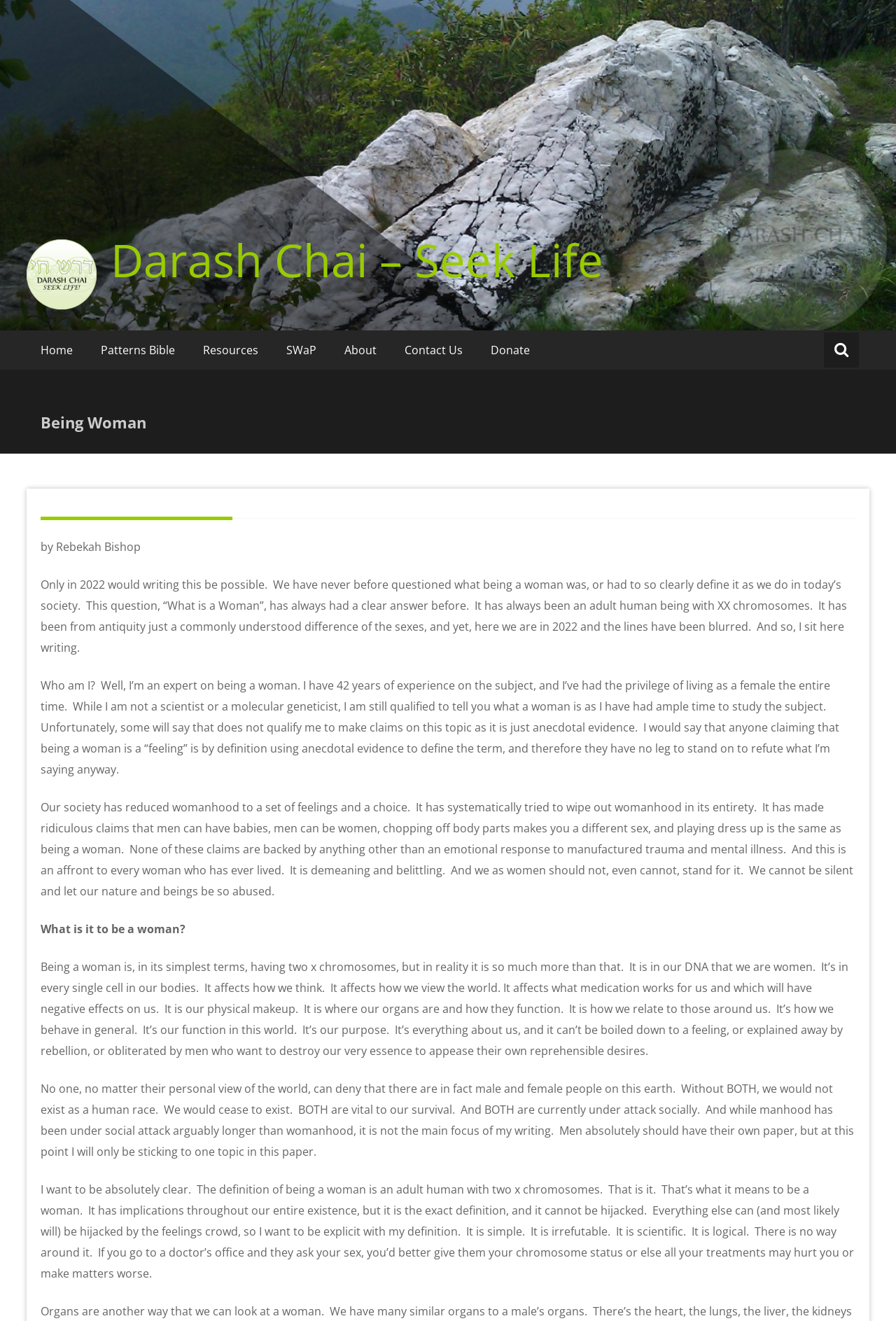What is the title of the website?
From the image, provide a succinct answer in one word or a short phrase.

Being Woman – Darash Chai – Seek Life